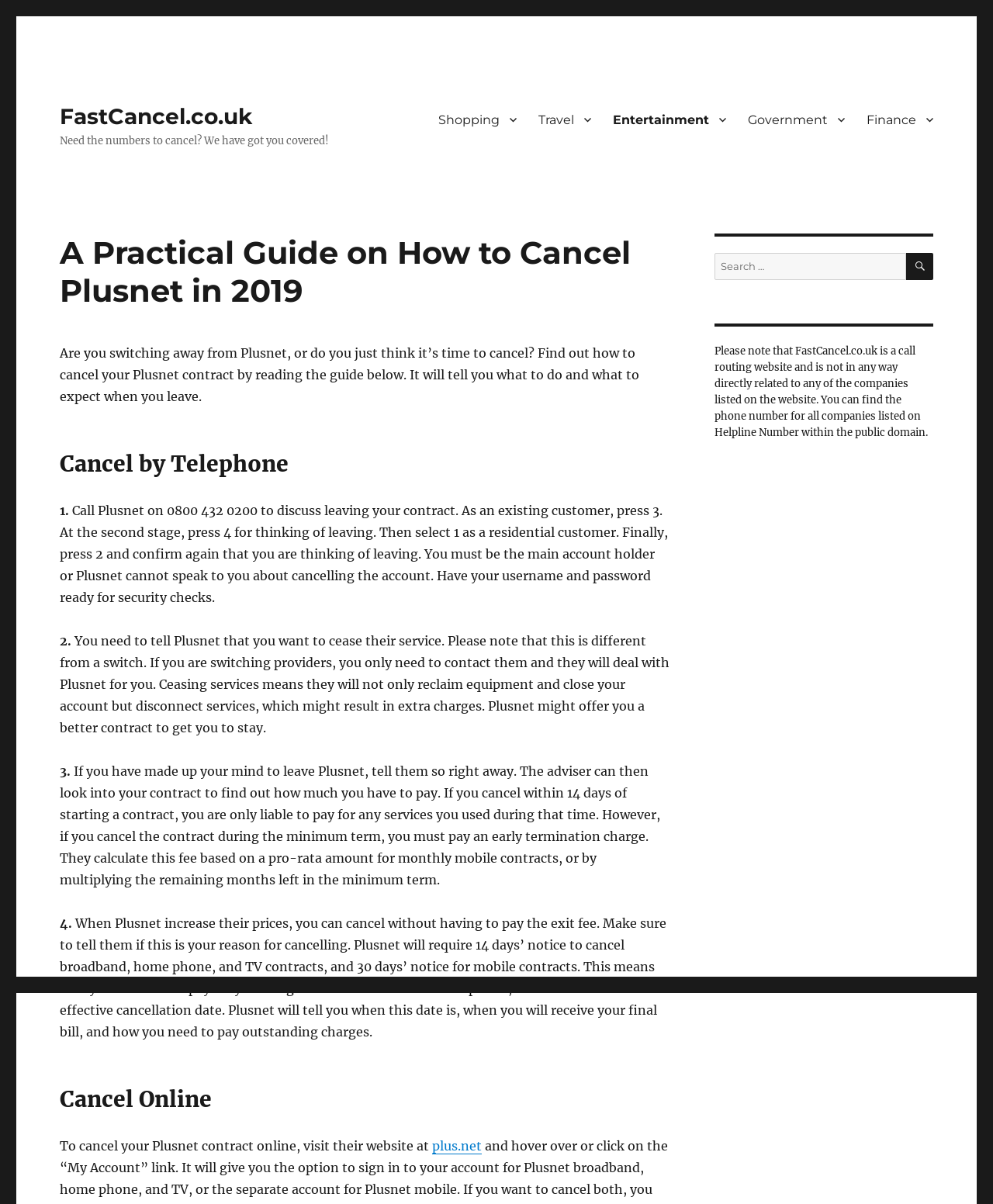What happens if I cancel my Plusnet contract within 14 days of starting?
Answer the question with a single word or phrase by looking at the picture.

No early termination charge